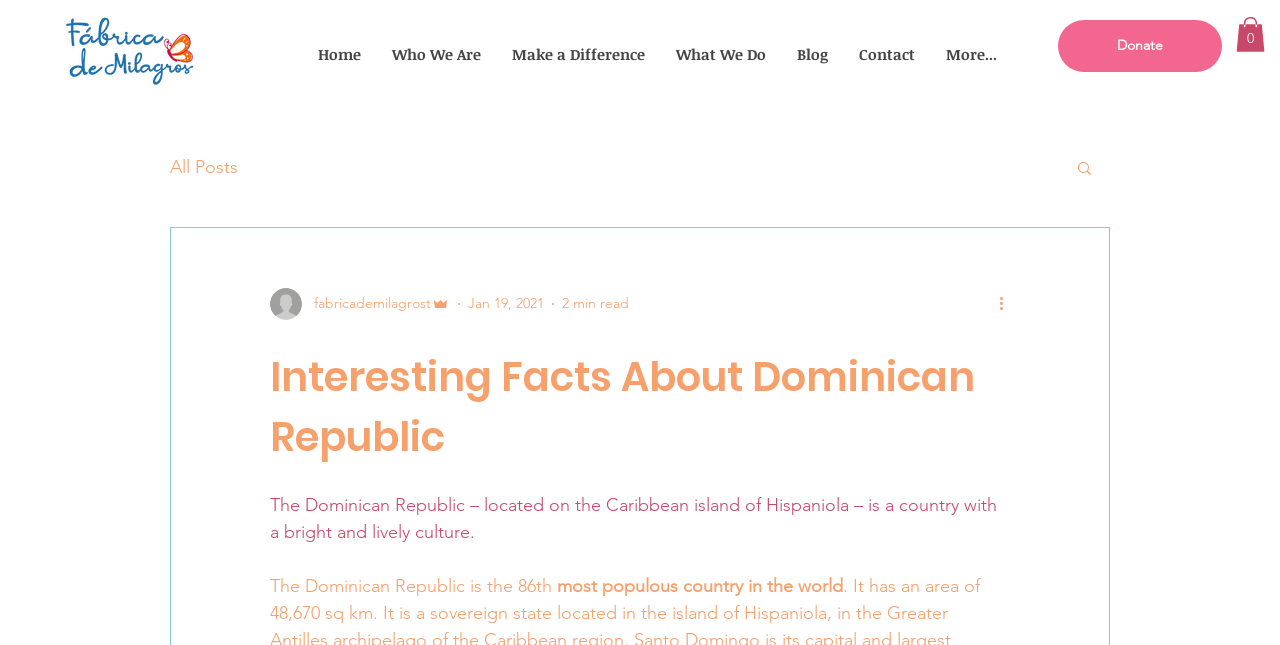Locate the bounding box coordinates of the element you need to click to accomplish the task described by this instruction: "Click the 'Home' link".

[0.236, 0.043, 0.294, 0.124]